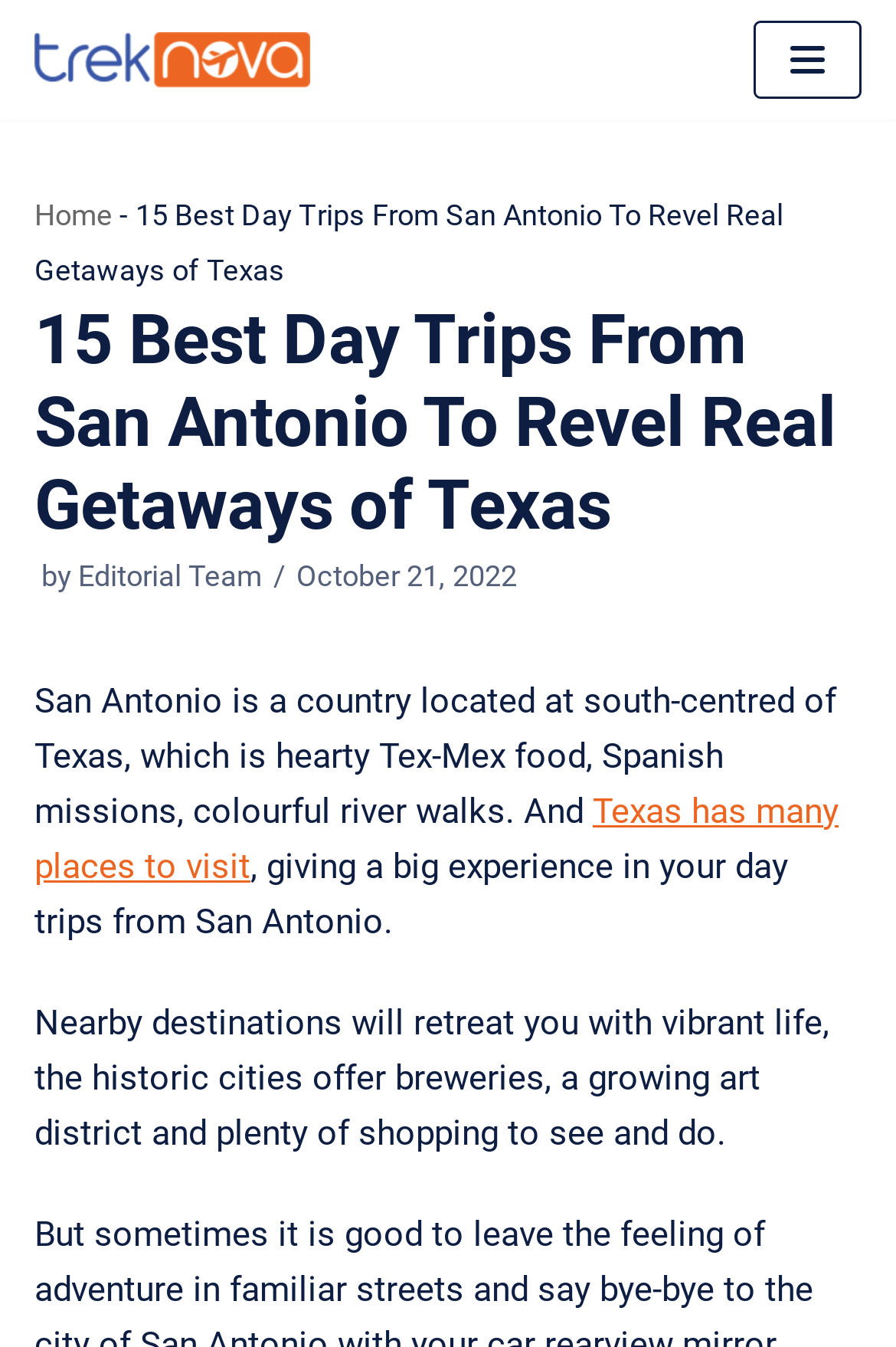What is the topic of the article?
Based on the screenshot, give a detailed explanation to answer the question.

I determined the topic of the article by looking at the heading element with the text '15 Best Day Trips From San Antonio To Revel Real Getaways of Texas' and the static text elements that describe the content of the article, which suggests that the article is about day trips from San Antonio.